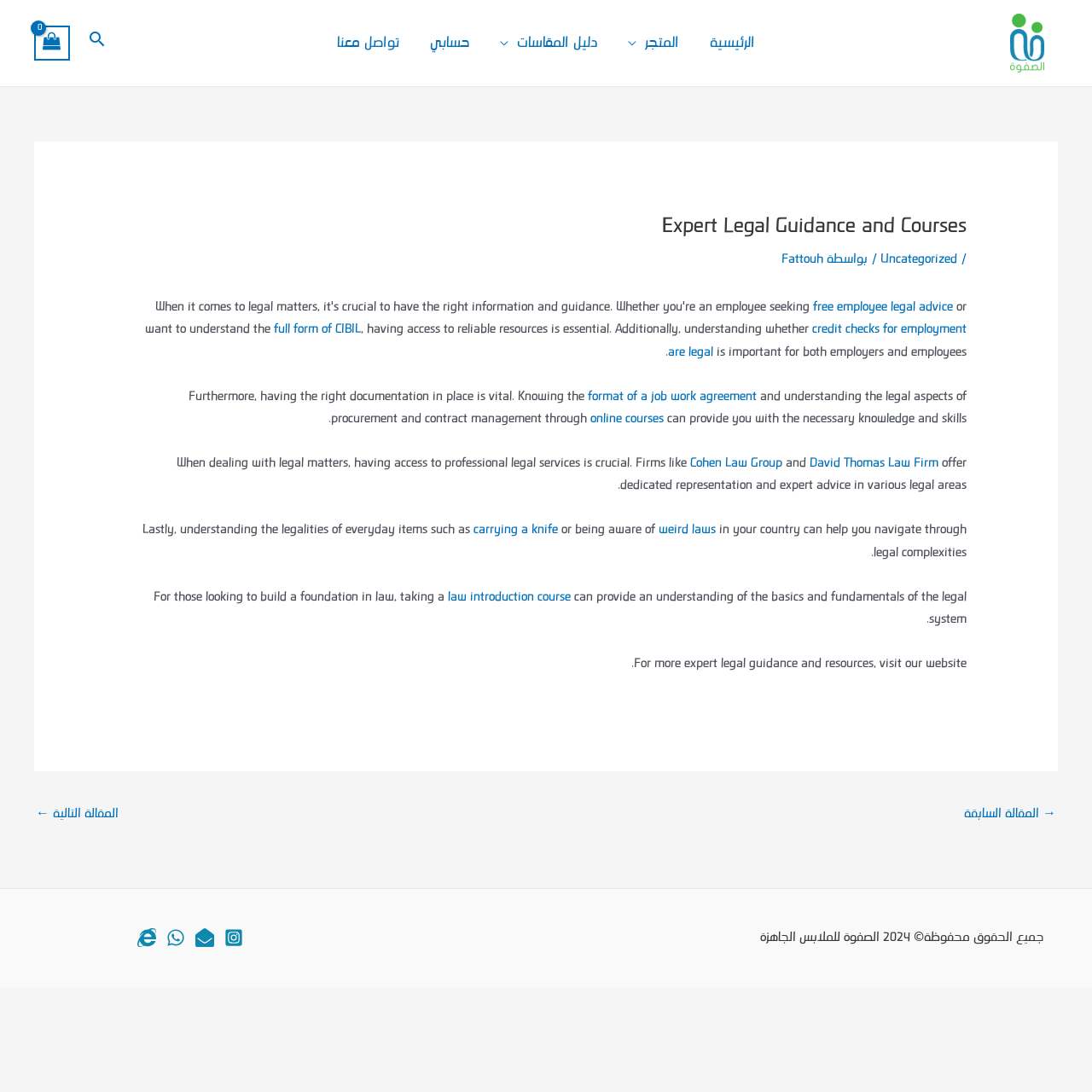Can you pinpoint the bounding box coordinates for the clickable element required for this instruction: "Get free employee legal advice"? The coordinates should be four float numbers between 0 and 1, i.e., [left, top, right, bottom].

[0.745, 0.271, 0.873, 0.292]